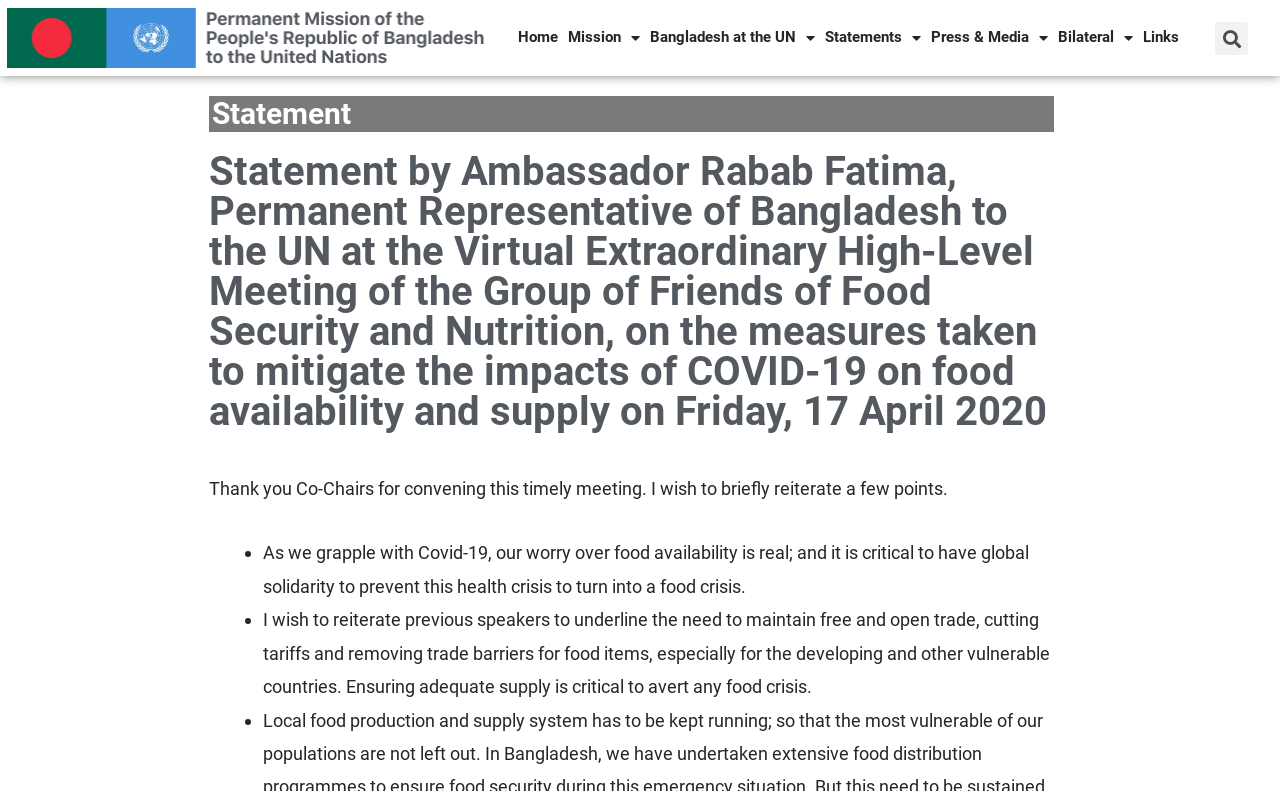Review the image closely and give a comprehensive answer to the question: What is the suggested solution mentioned in the statement?

The statement mentions 'the need to maintain free and open trade, cutting tariffs and removing trade barriers for food items, especially for the developing and other vulnerable countries', which suggests that free and open trade is a suggested solution to mitigate the impacts of COVID-19 on food availability and supply.